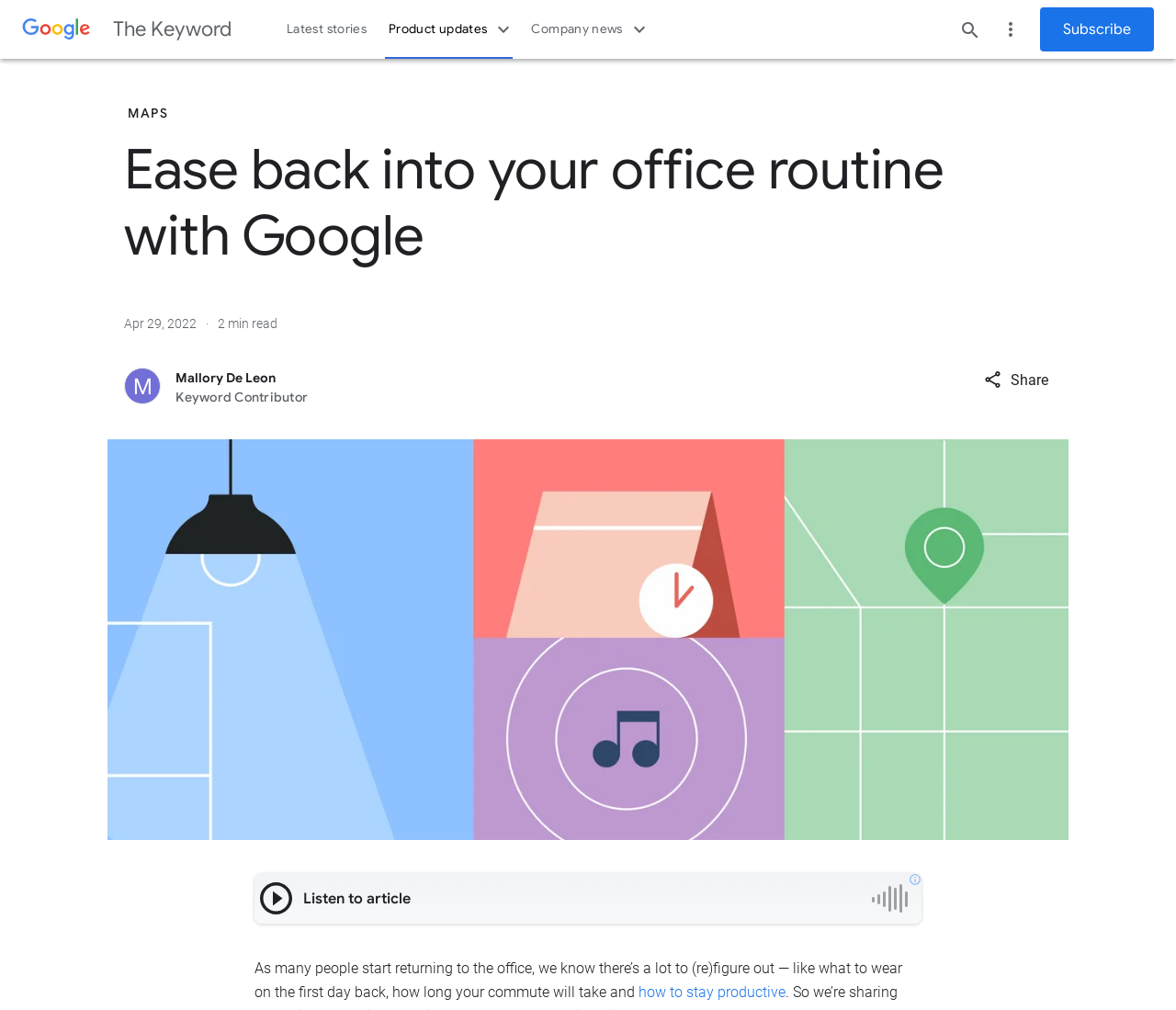Identify the bounding box coordinates for the region to click in order to carry out this instruction: "Share the article". Provide the coordinates using four float numbers between 0 and 1, formatted as [left, top, right, bottom].

[0.833, 0.356, 0.894, 0.396]